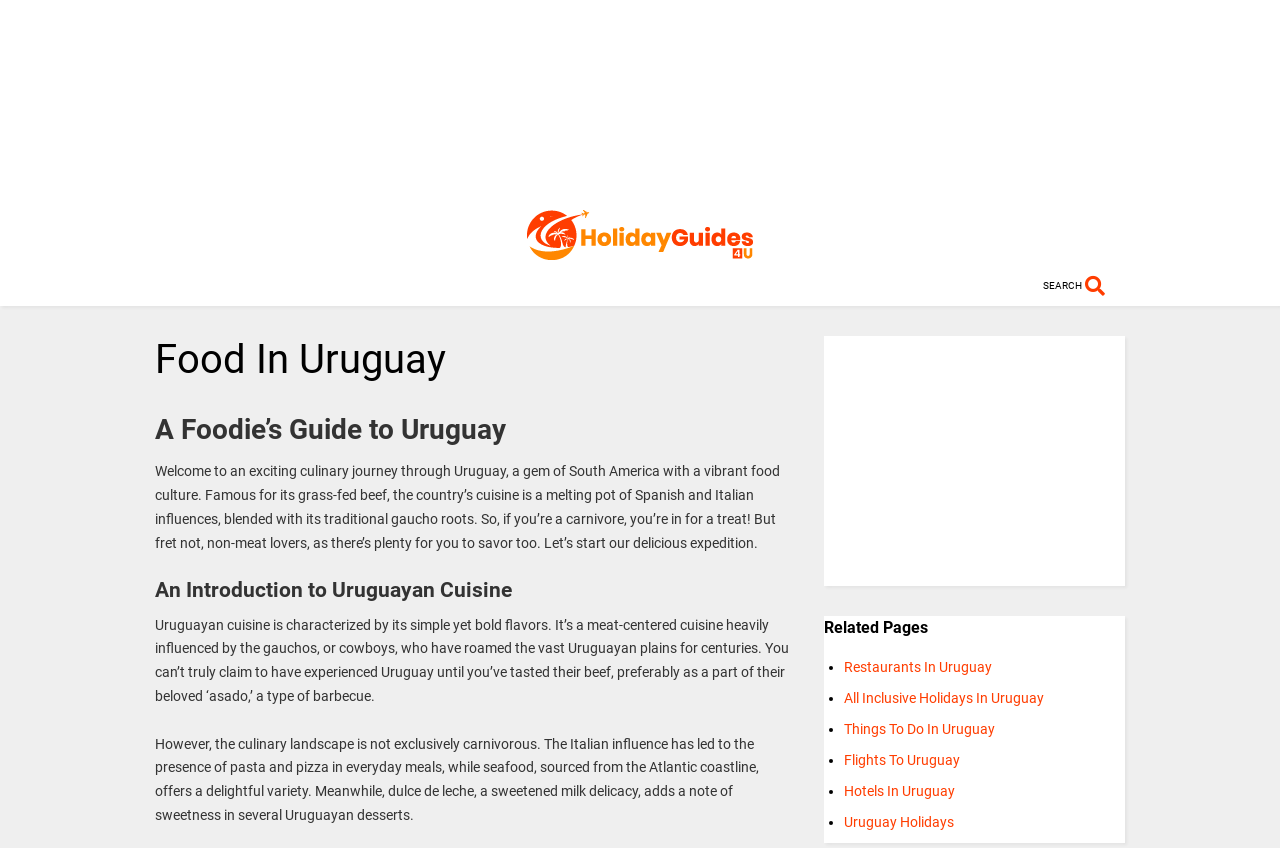Based on what you see in the screenshot, provide a thorough answer to this question: What is the influence on Uruguayan cuisine besides gaucho roots?

The StaticText element with the text 'Famous for its grass-fed beef, the country’s cuisine is a melting pot of Spanish and Italian influences, blended with its traditional gaucho roots.' suggests that the influences on Uruguayan cuisine besides gaucho roots are Spanish and Italian.